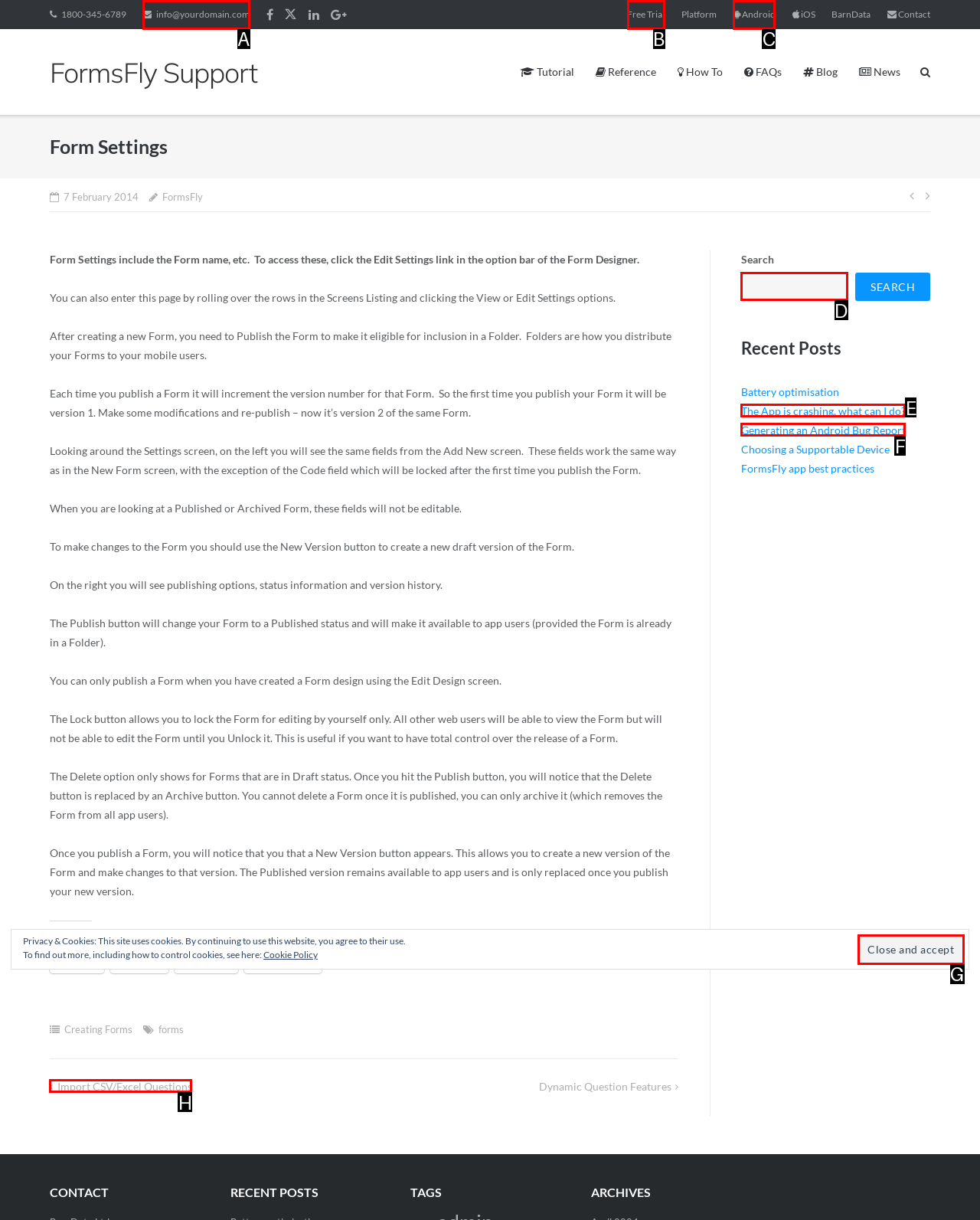Assess the description: Free Trial and select the option that matches. Provide the letter of the chosen option directly from the given choices.

B